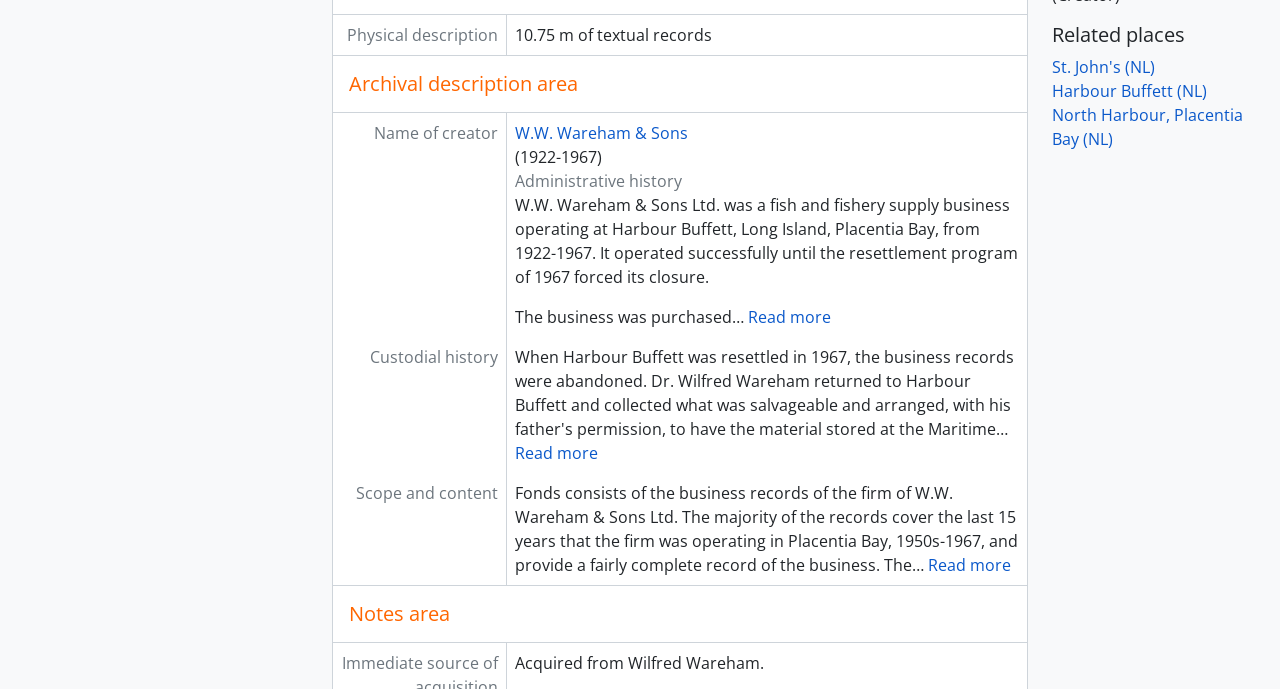Please provide the bounding box coordinates for the UI element as described: "W.W. Wareham & Sons". The coordinates must be four floats between 0 and 1, represented as [left, top, right, bottom].

[0.402, 0.178, 0.537, 0.21]